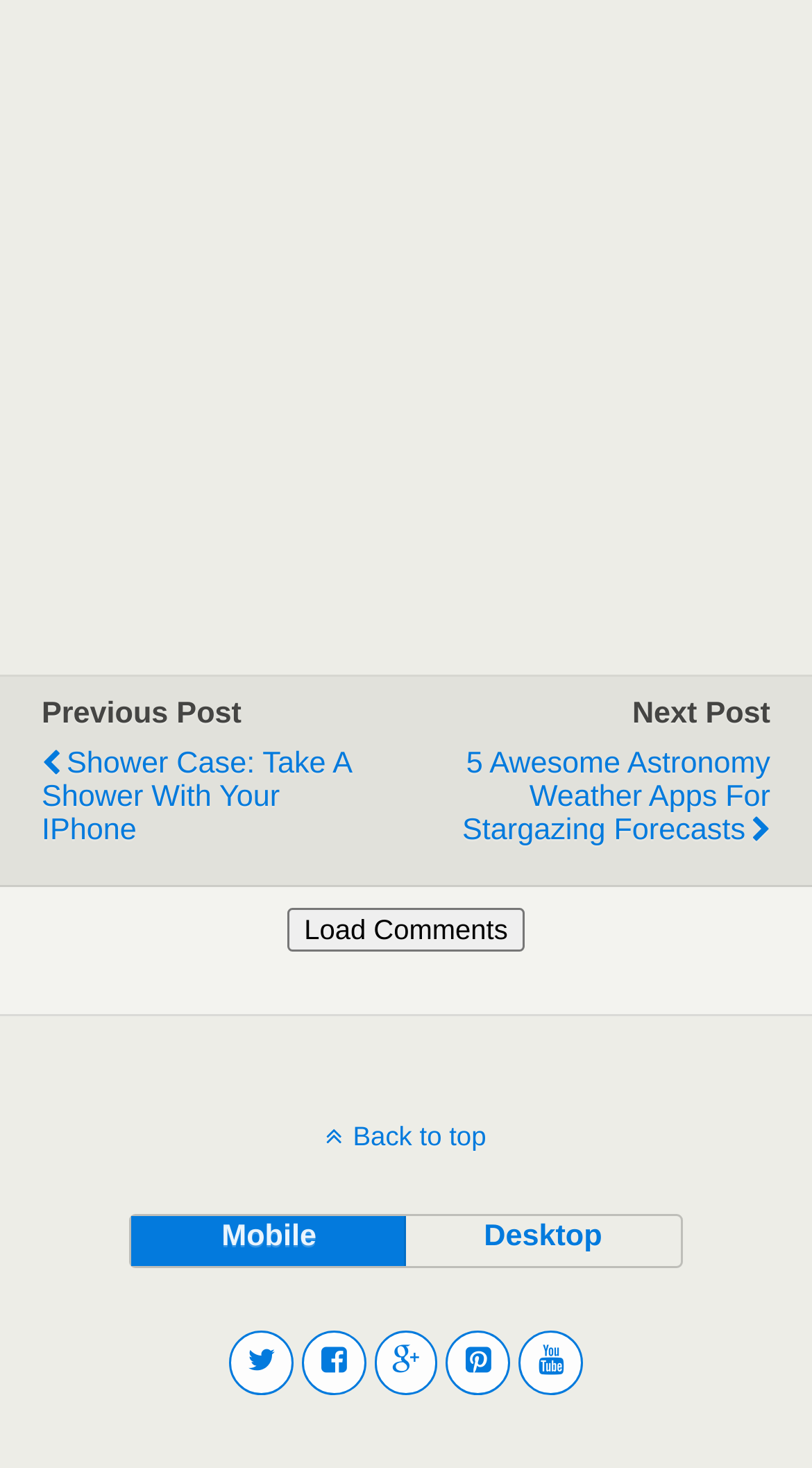Please identify the bounding box coordinates of the element I should click to complete this instruction: 'Switch to mobile view'. The coordinates should be given as four float numbers between 0 and 1, like this: [left, top, right, bottom].

[0.163, 0.828, 0.5, 0.863]